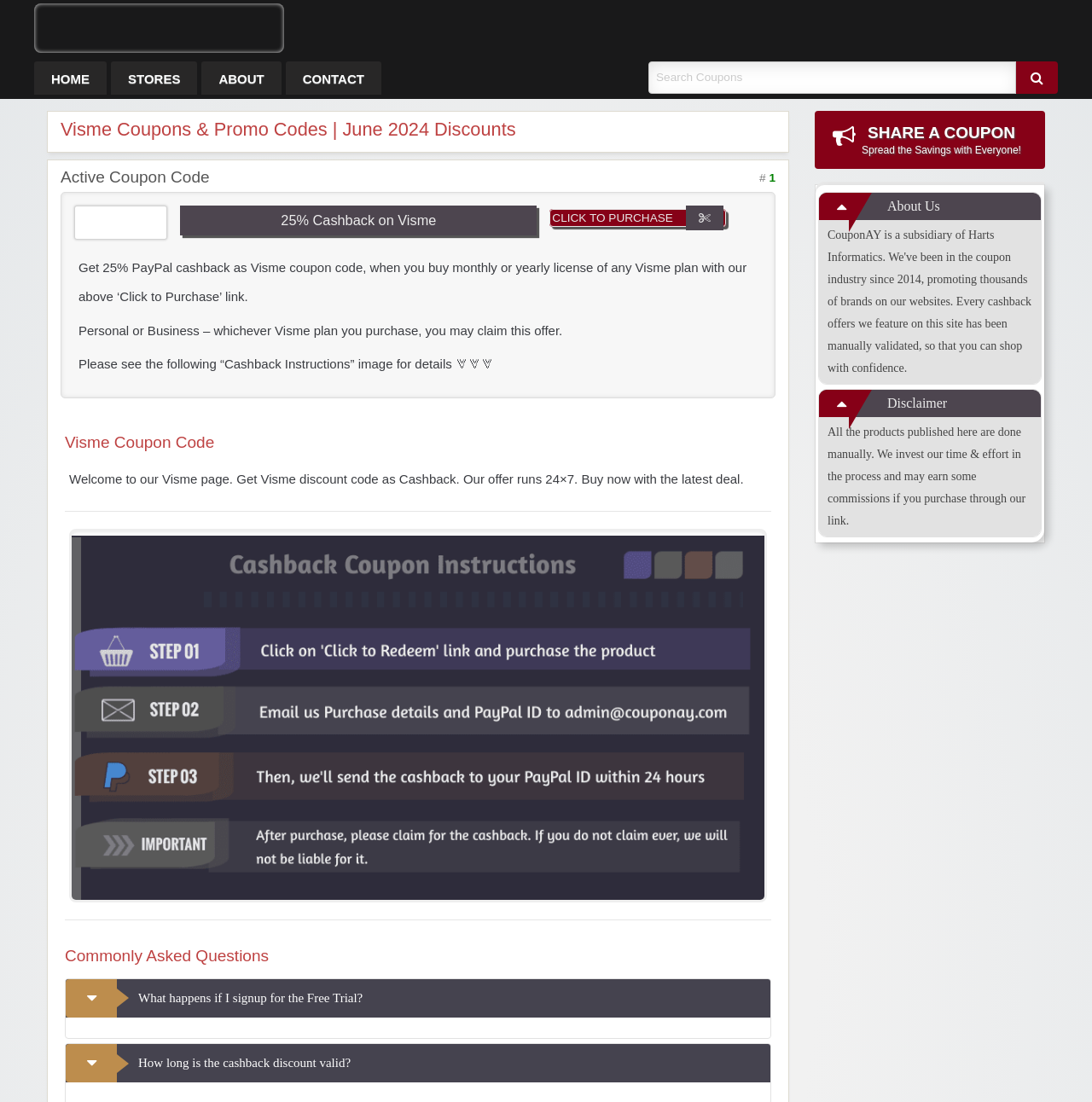Please give a succinct answer using a single word or phrase:
What is the main purpose of this webpage?

Visme Coupons & Promo Codes